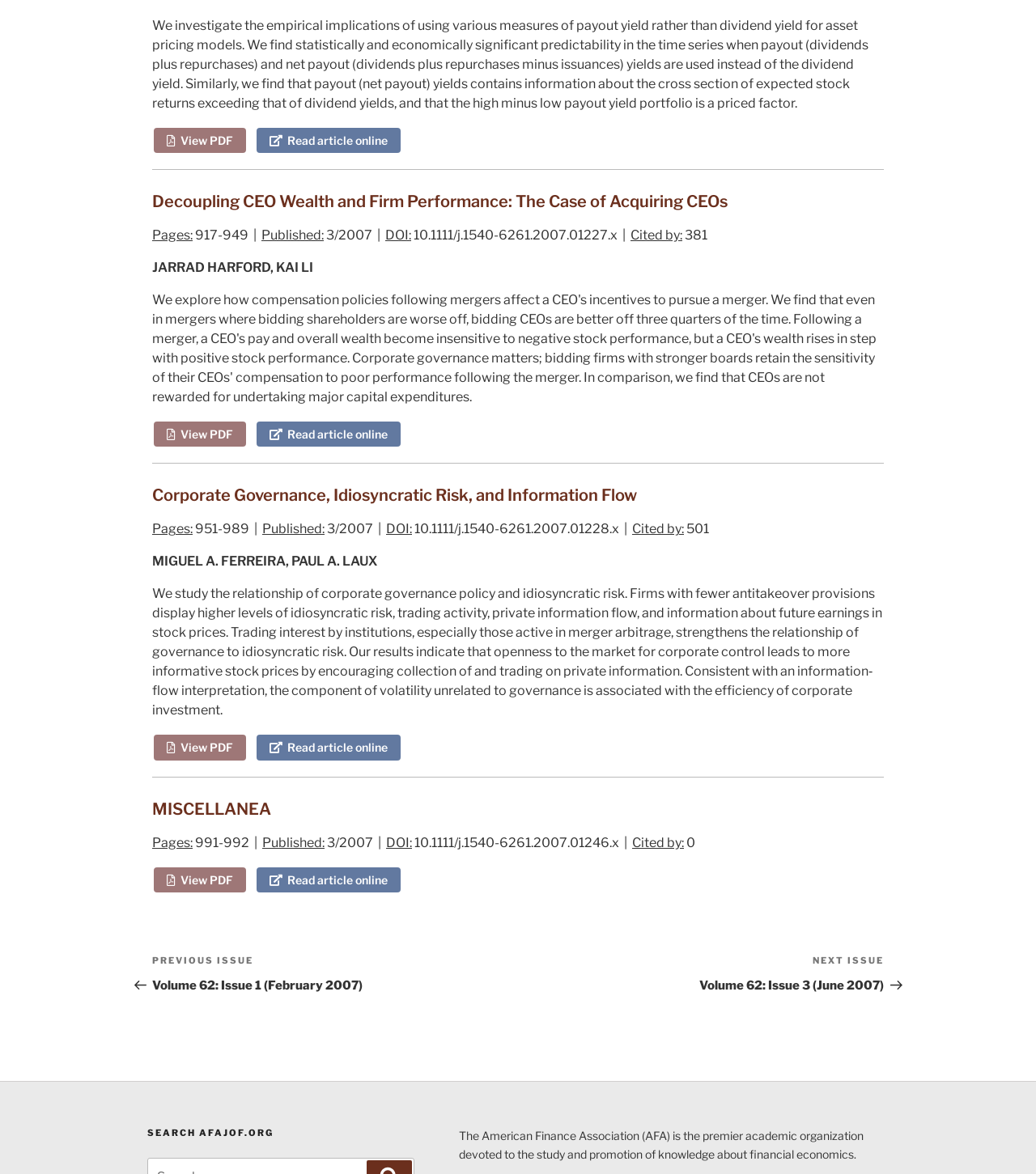Refer to the screenshot and give an in-depth answer to this question: What is the navigation option at the bottom of the page?

The navigation option at the bottom of the page is 'Posts', which allows users to navigate to previous or next posts.